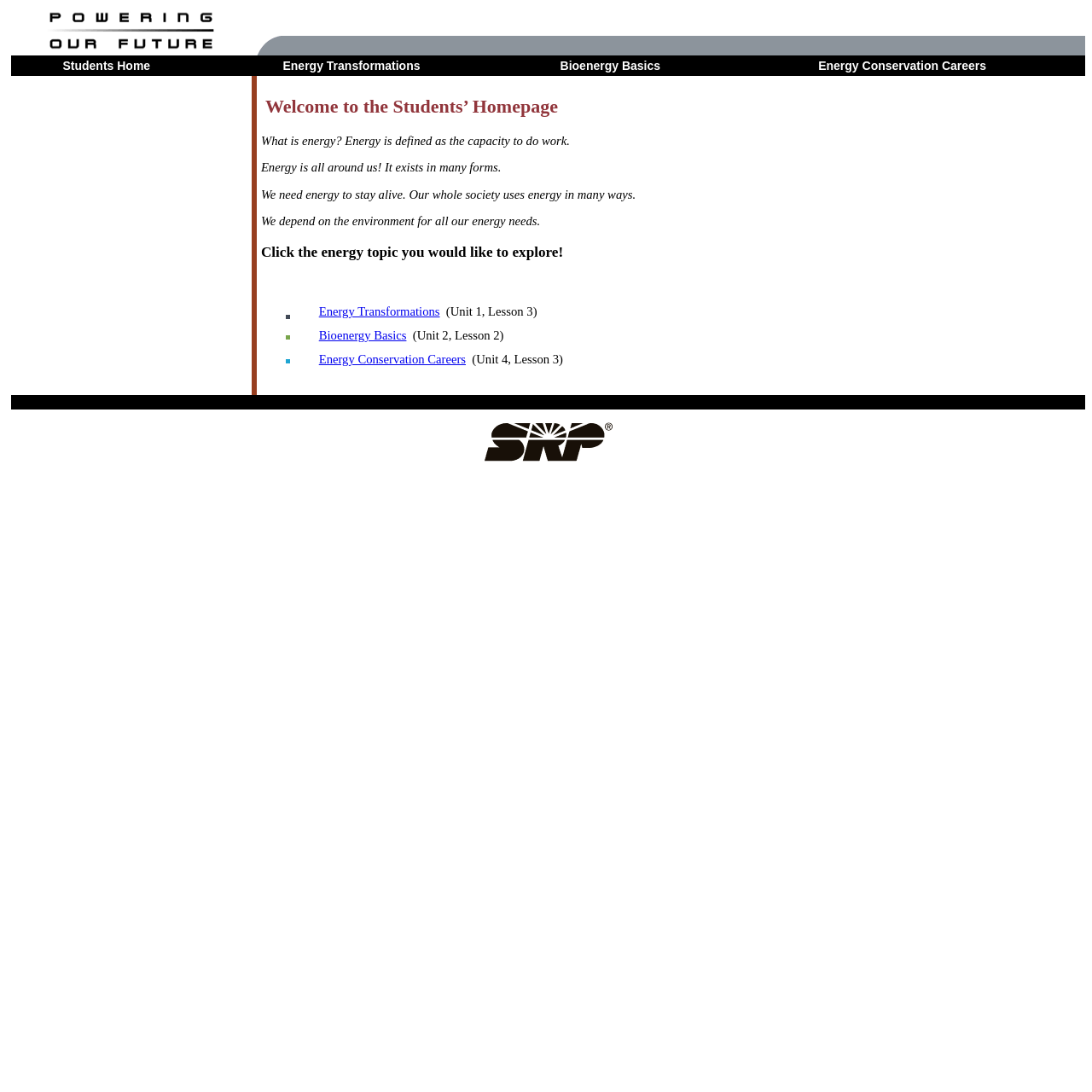Determine the bounding box coordinates of the clickable element necessary to fulfill the instruction: "Click the Energy Transformations link". Provide the coordinates as four float numbers within the 0 to 1 range, i.e., [left, top, right, bottom].

[0.259, 0.051, 0.385, 0.07]